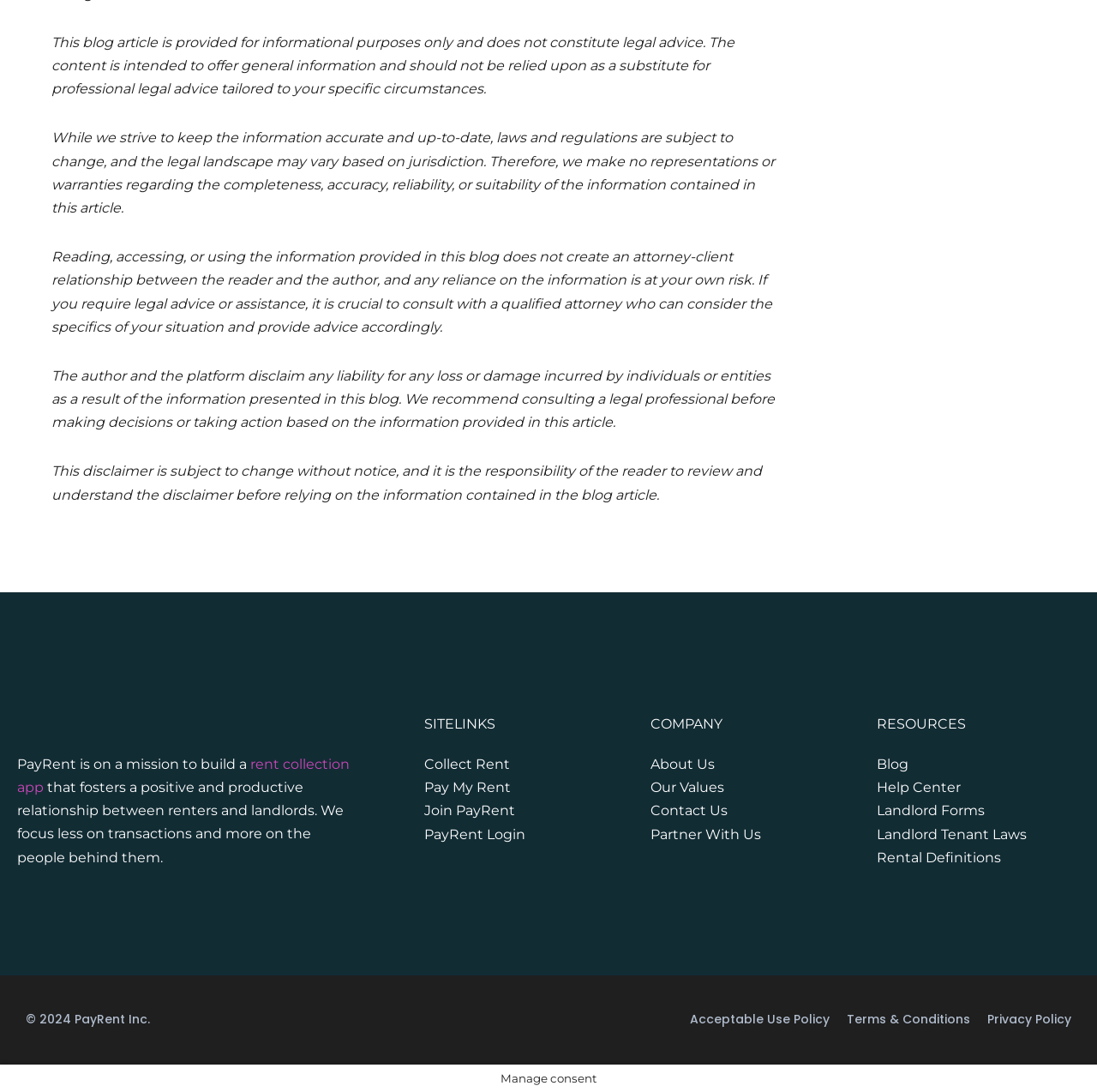Kindly determine the bounding box coordinates for the clickable area to achieve the given instruction: "Read the blog article".

[0.016, 0.692, 0.228, 0.707]